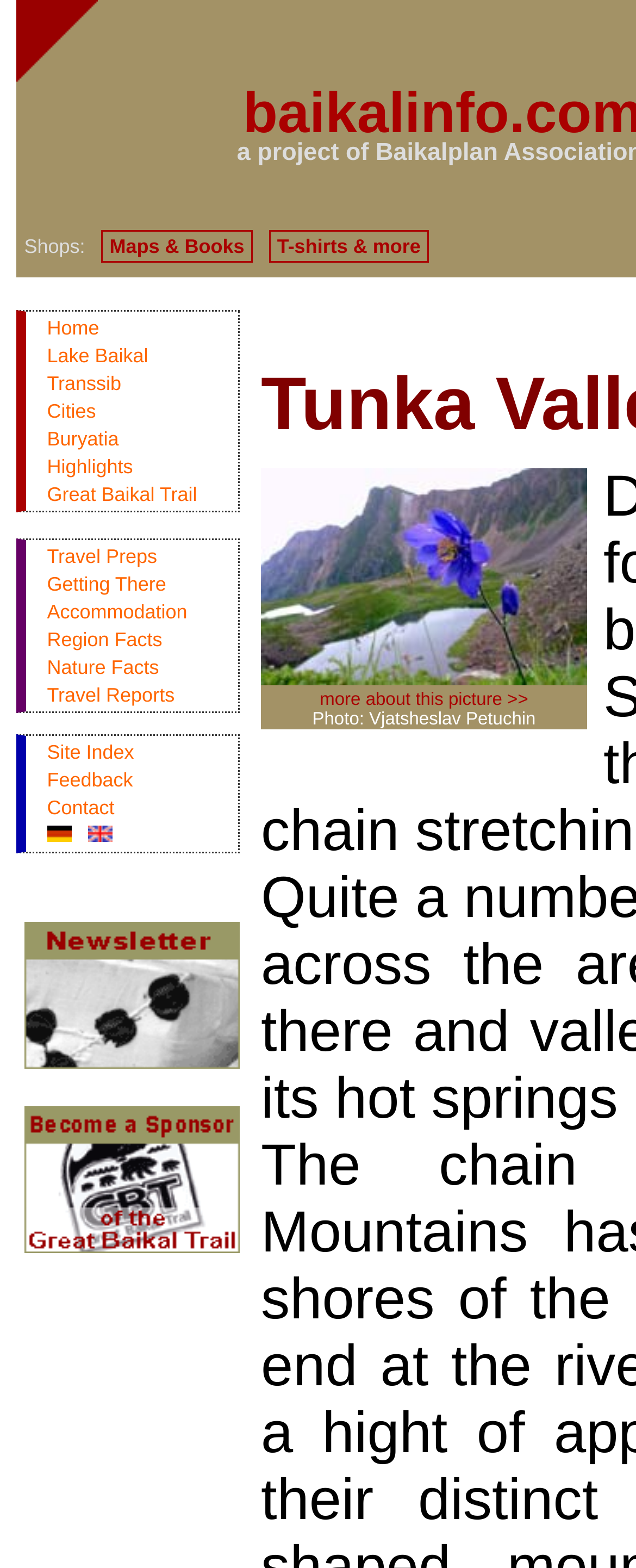Please analyze the image and provide a thorough answer to the question:
How many images are there on the webpage?

The question asks about the number of images on the webpage. By analyzing the webpage, I found that there are 5 images on the webpage, including the image 'Tunka', 'Rote Ecke-Logo', and three others.